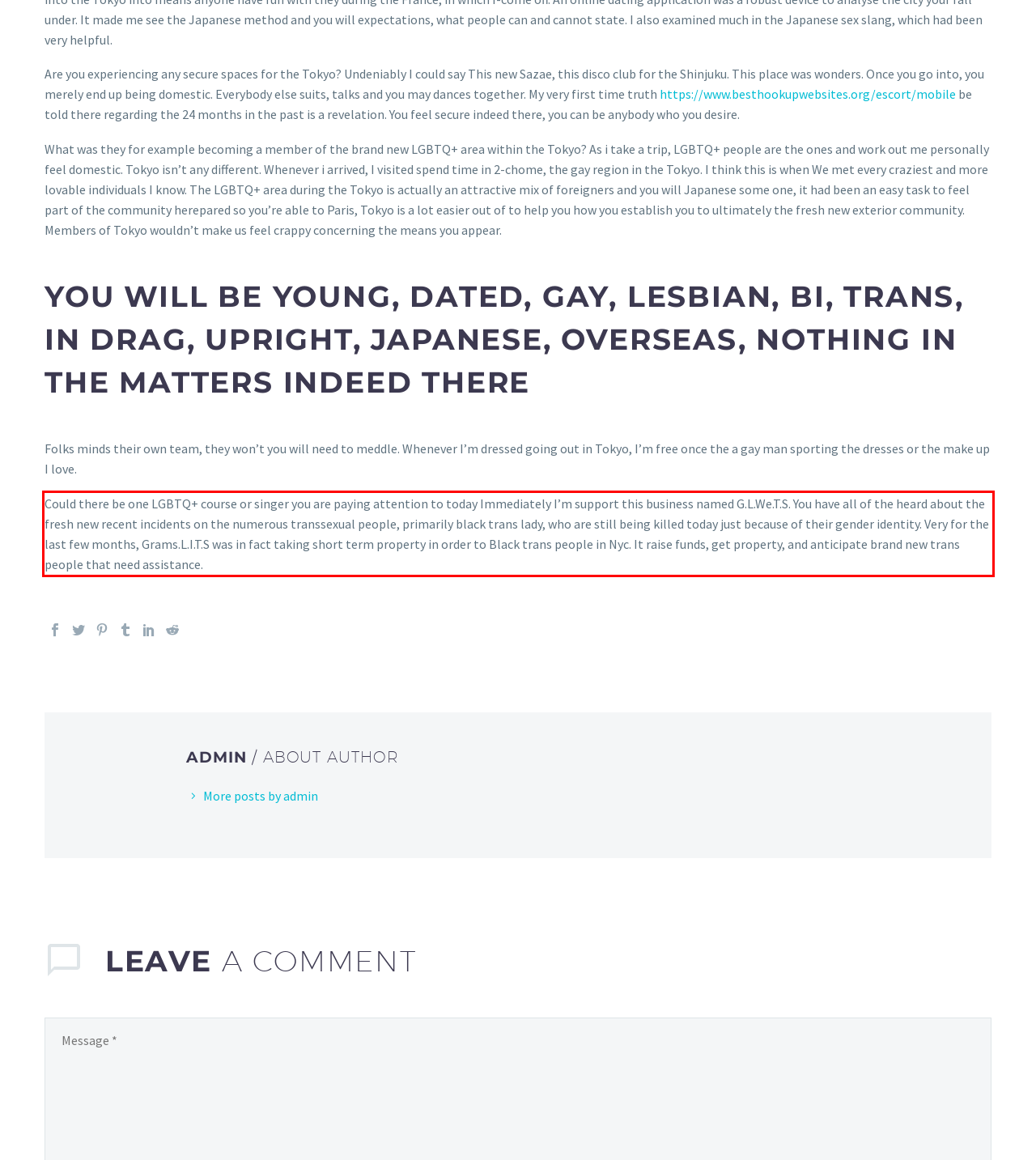Within the screenshot of the webpage, locate the red bounding box and use OCR to identify and provide the text content inside it.

Could there be one LGBTQ+ course or singer you are paying attention to today Immediately I’m support this business named G.L.We.T.S. You have all of the heard about the fresh new recent incidents on the numerous transsexual people, primarily black trans lady, who are still being killed today just because of their gender identity. Very for the last few months, Grams.L.I.T.S was in fact taking short term property in order to Black trans people in Nyc. It raise funds, get property, and anticipate brand new trans people that need assistance.